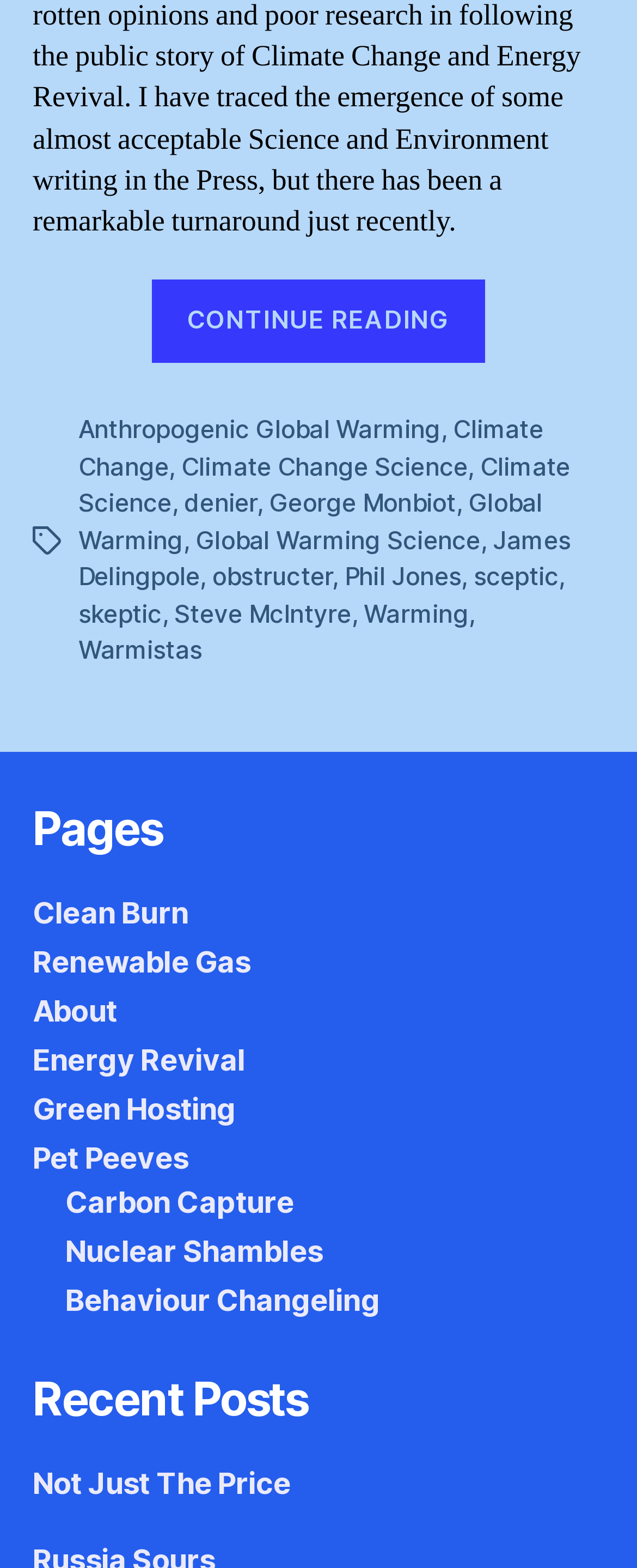What is the last tag listed?
Answer briefly with a single word or phrase based on the image.

Warmistas